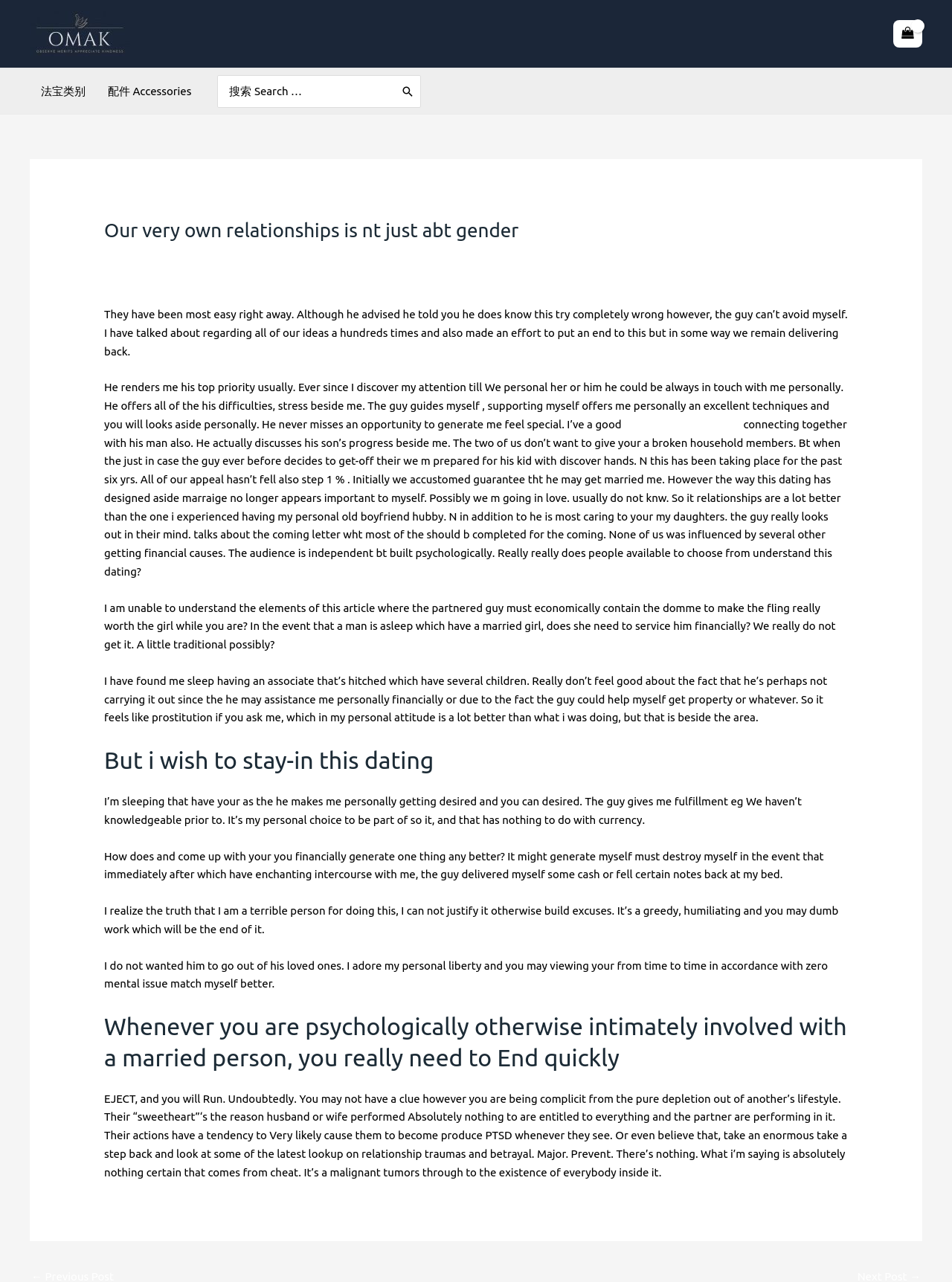Using details from the image, please answer the following question comprehensively:
What is the website about?

Based on the webpage content, it appears that the website is discussing relationships, specifically those that involve a married person. The text on the webpage talks about the author's experience with a married man and their feelings about the relationship.